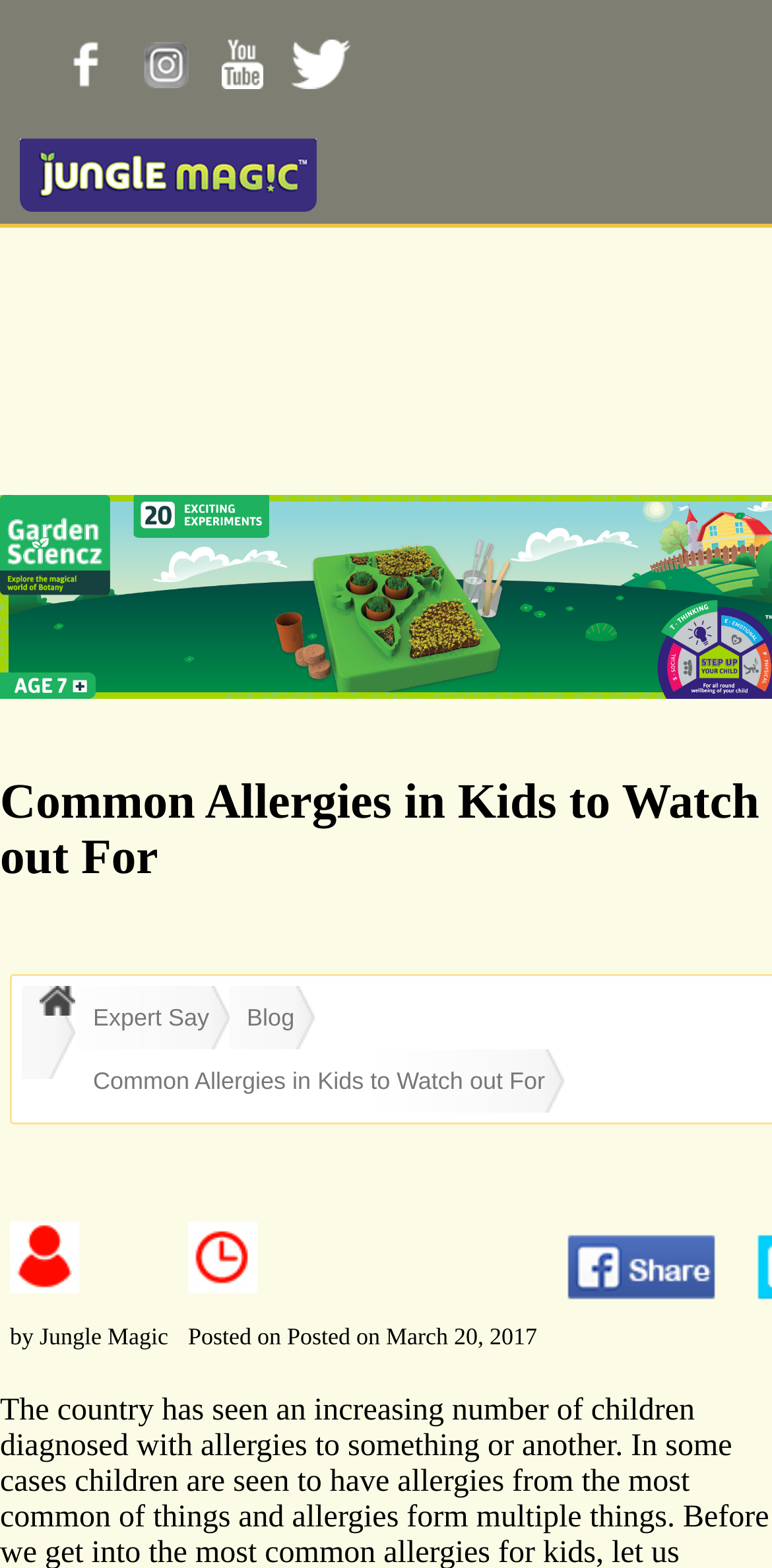Who is the author of the article?
Could you answer the question in a detailed manner, providing as much information as possible?

I examined the webpage and found the author's name, 'Jungle Magic', located below the article title, along with the posting date and time.